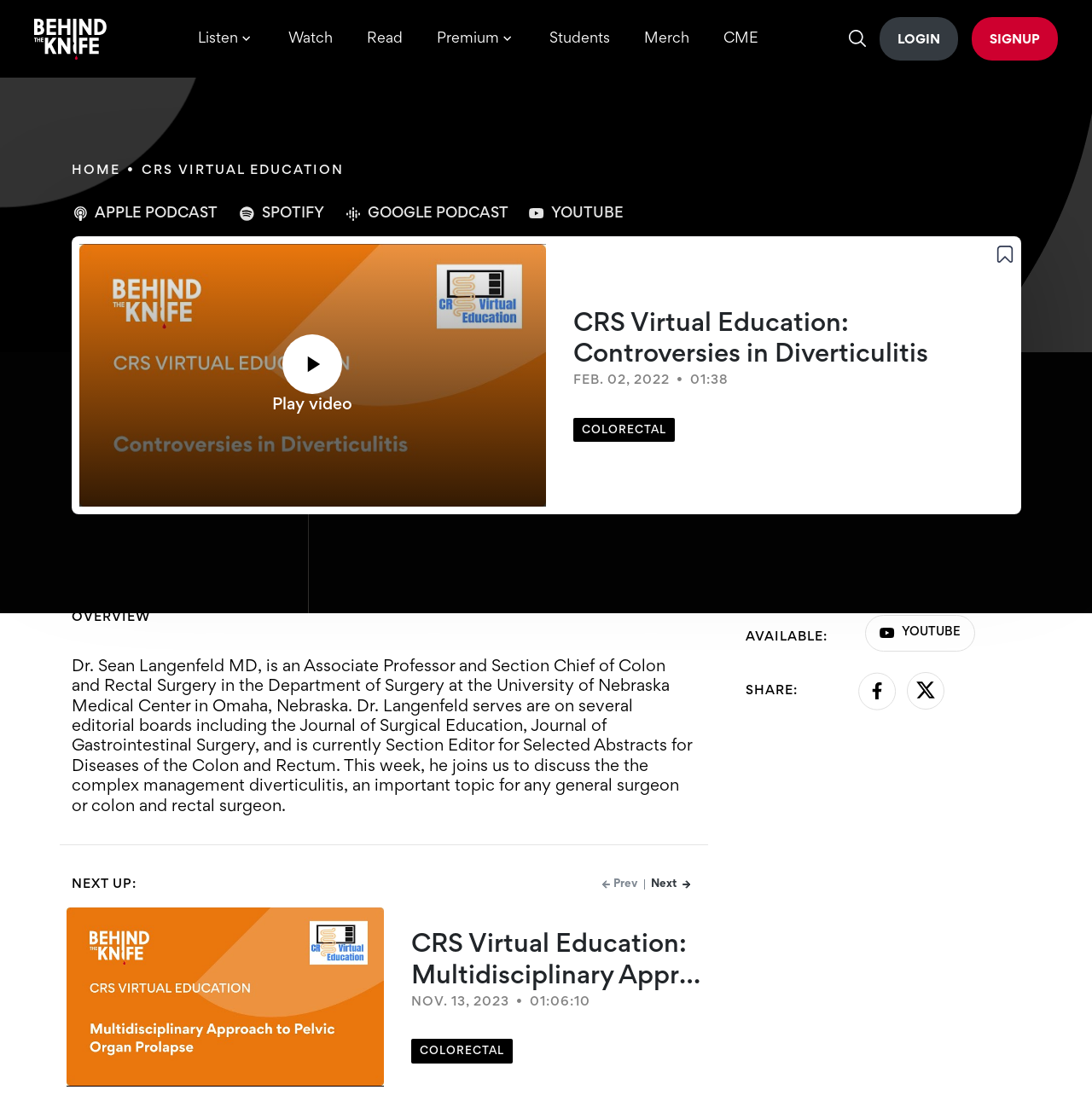Use the information in the screenshot to answer the question comprehensively: What is the date of the podcast?

The date of the podcast can be found in the text 'FEB. 02, 2022' which is displayed below the podcast title.